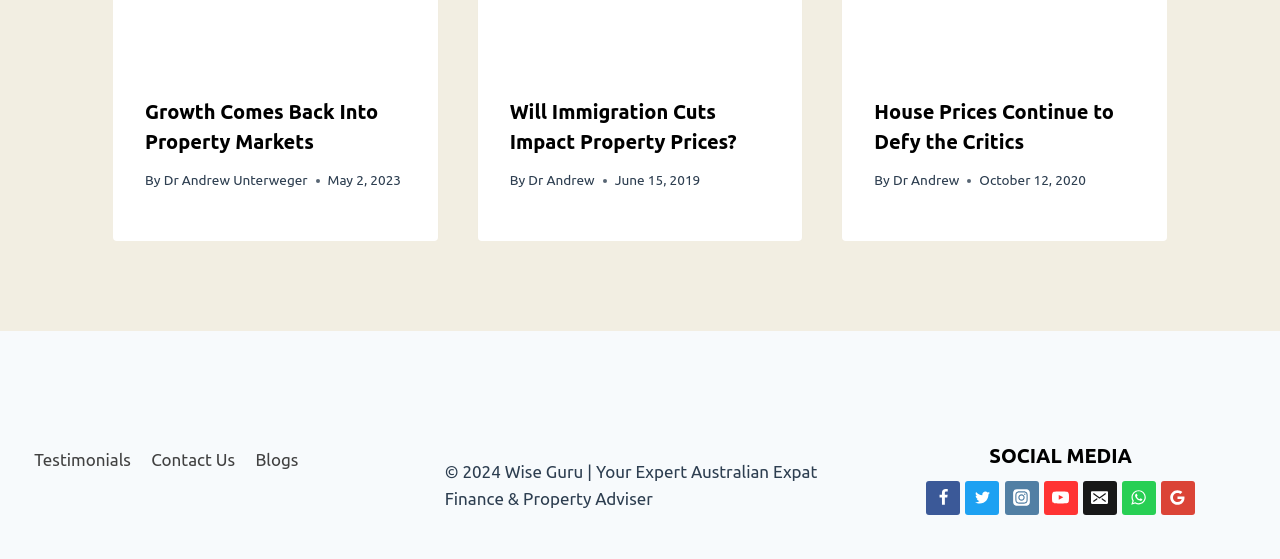Please specify the bounding box coordinates in the format (top-left x, top-left y, bottom-right x, bottom-right y), with all values as floating point numbers between 0 and 1. Identify the bounding box of the UI element described by: Compassion

None